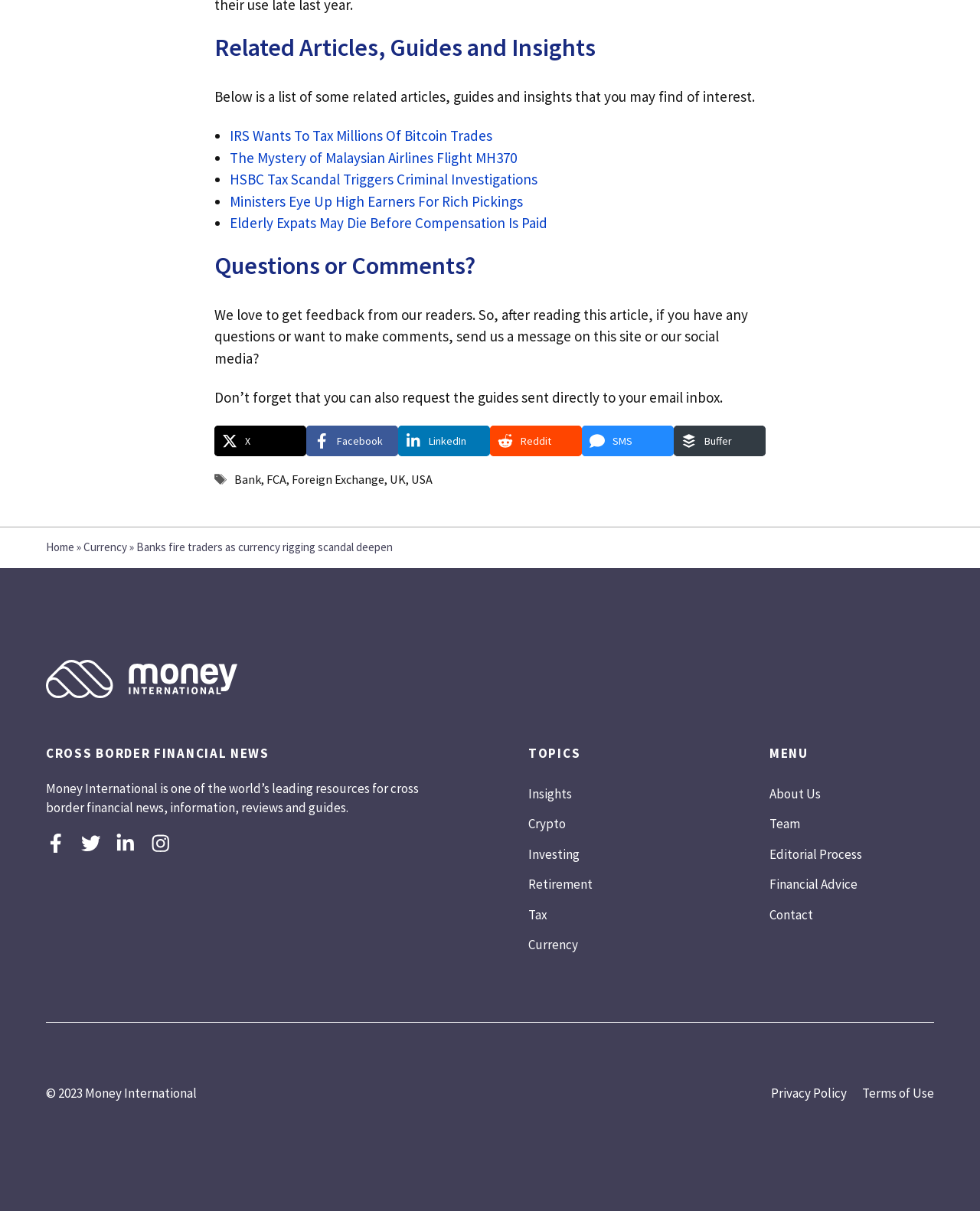Using a single word or phrase, answer the following question: 
What are the social media platforms provided?

Facebook, LinkedIn, Reddit, SMS, Buffer